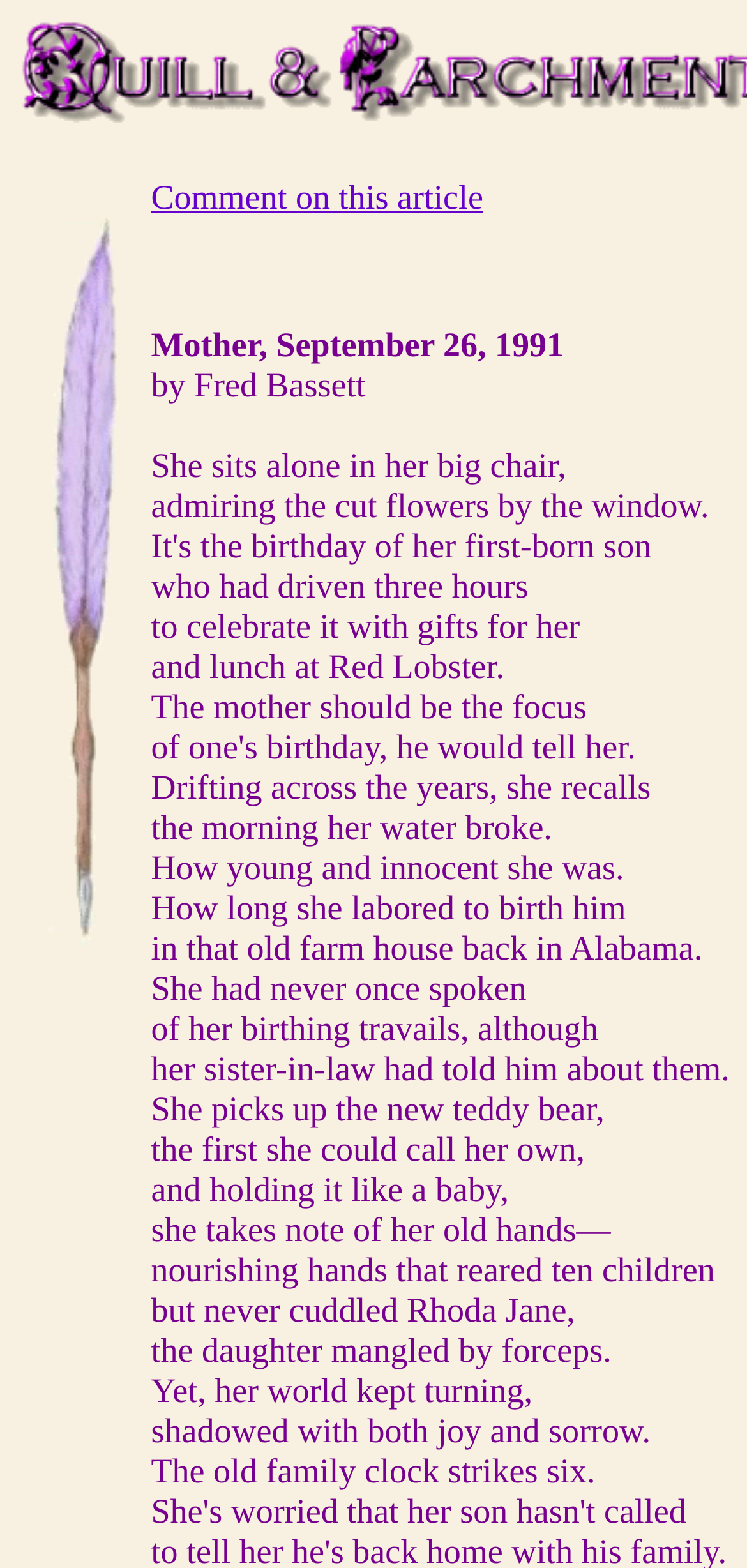What is the main topic of the article?
Based on the screenshot, give a detailed explanation to answer the question.

Based on the static text elements, it appears that the article is telling a story about a mother's life, specifically her experiences with childbirth and her relationships with her children.